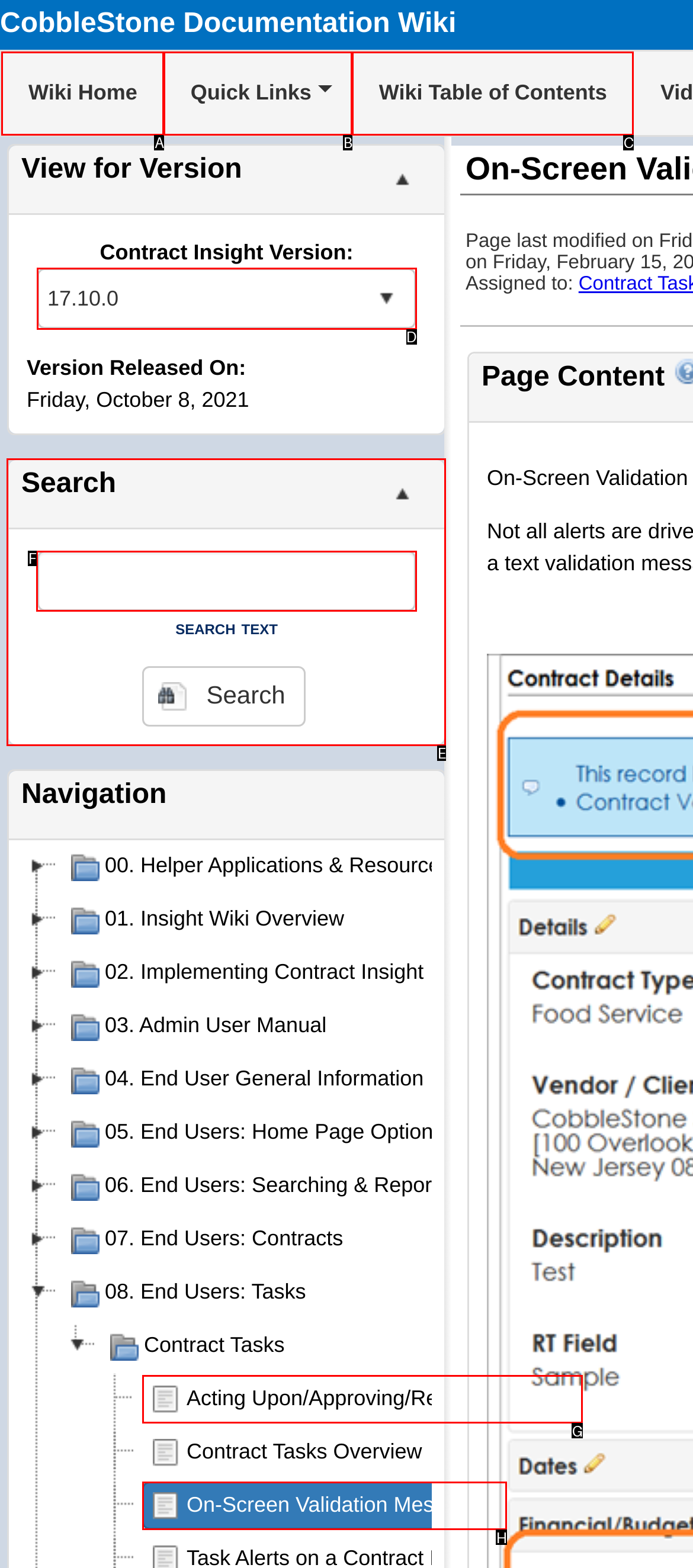Select the right option to accomplish this task: Select Contract Insight Version. Reply with the letter corresponding to the correct UI element.

D